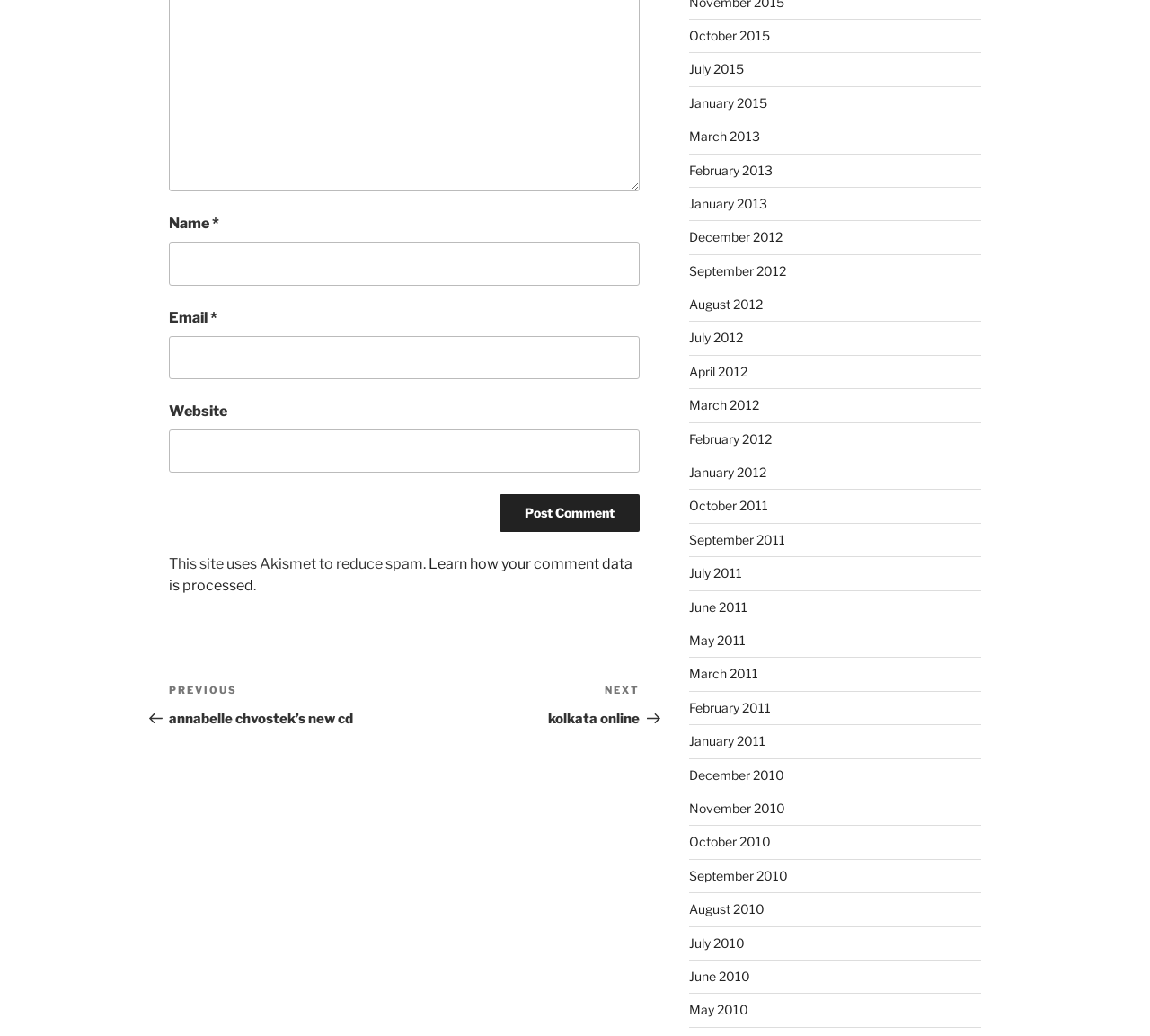Provide the bounding box coordinates of the HTML element this sentence describes: "parent_node: Email * aria-describedby="email-notes" name="email"".

[0.147, 0.324, 0.556, 0.366]